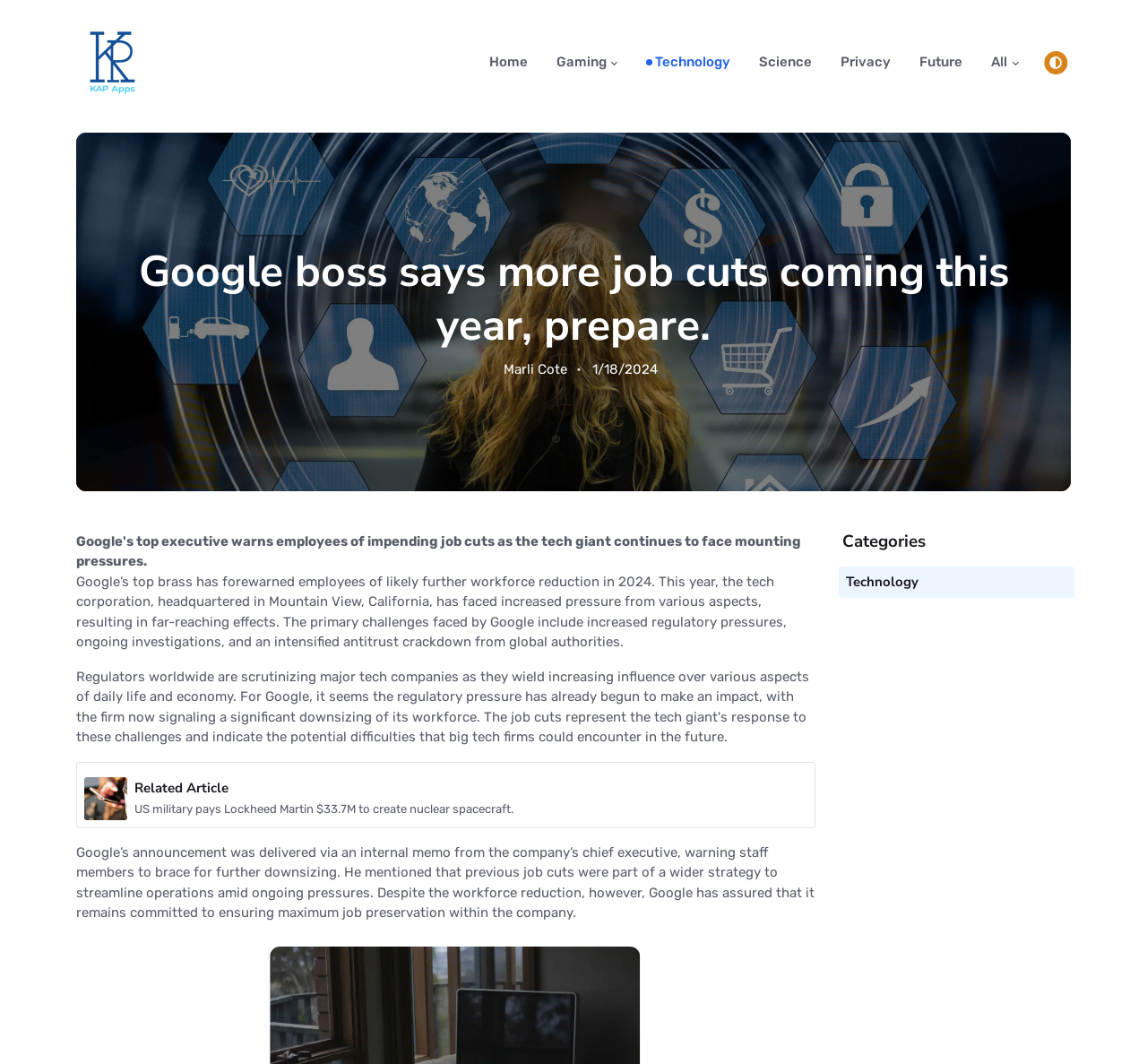Provide a single word or phrase to answer the given question: 
What is the topic of the main article?

Google job cuts